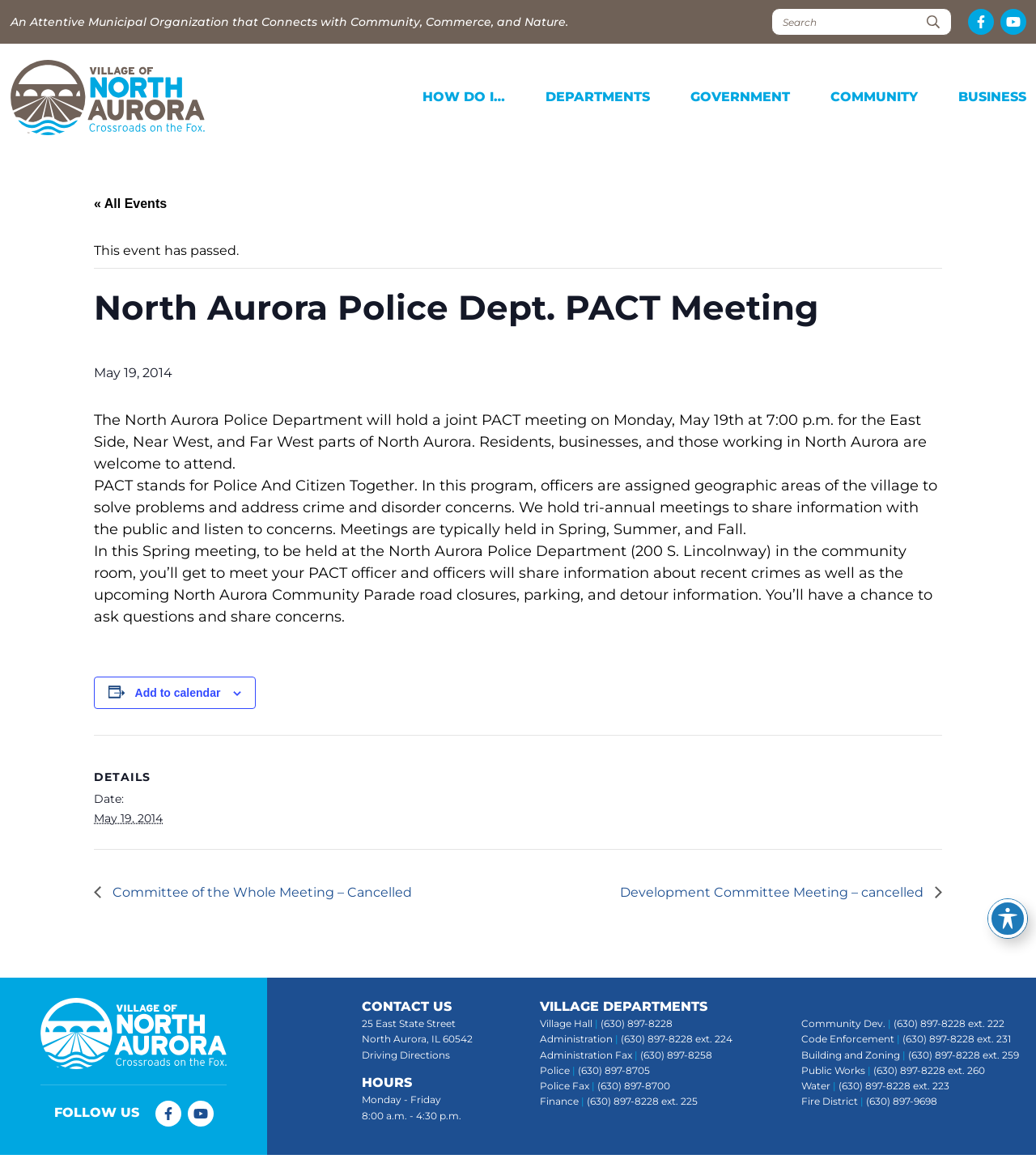Provide an in-depth description of the elements and layout of the webpage.

The webpage is about the North Aurora Police Department's PACT meeting, which is a joint meeting with the East Side, Near West, and Far West parts of North Aurora. The meeting is scheduled for Monday, May 19th at 7:00 p.m. at the North Aurora Police Department.

At the top of the page, there is a search bar with a "SEARCH" button. Below the search bar, there are links to the Village of North Aurora's Facebook and YouTube pages. On the left side of the page, there is a menu with links to "HOW DO I…", "DEPARTMENTS", "GOVERNMENT", and "COMMUNITY".

The main content of the page is divided into sections. The first section has a heading "North Aurora Police Dept. PACT Meeting" and provides details about the meeting, including the date, time, and location. There is also a description of what PACT stands for and what the program is about.

Below the meeting details, there is a section with a heading "DETAILS" that provides more information about the meeting, including the date and time. There is also a button to add the event to a calendar.

The page also has a section with links to other events, including a "Committee of the Whole Meeting" and a "Development Committee Meeting". There is also a section with contact information for the Village of North Aurora, including the address, phone number, and hours of operation.

At the bottom of the page, there are links to various village departments, including the police department, administration, and public works. There is also a section with social media links to Facebook and YouTube.

Throughout the page, there are several images, including a logo for the Village of North Aurora and a graphic symbol for the search button.